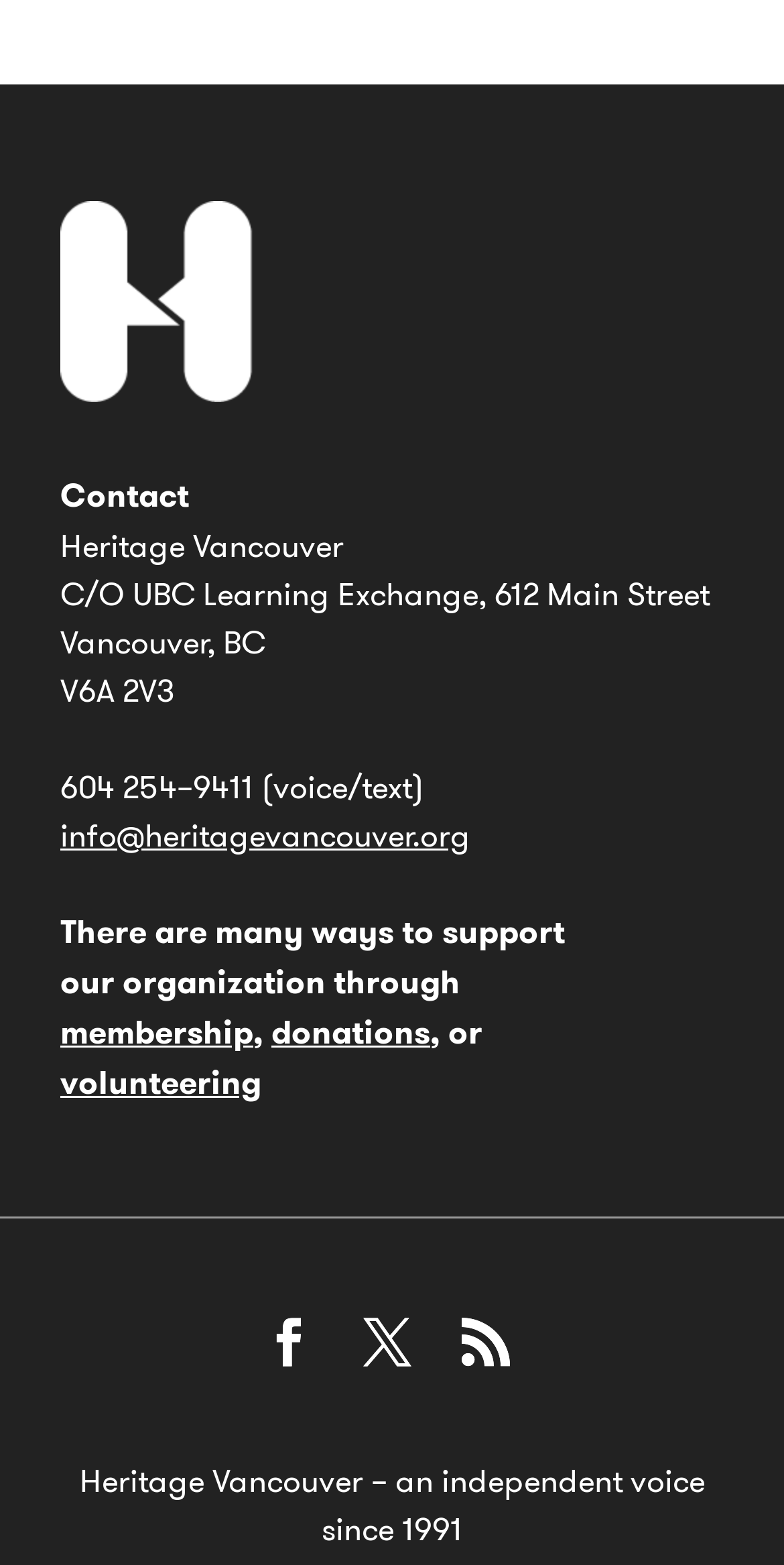Determine the bounding box coordinates of the region to click in order to accomplish the following instruction: "Go to the Heritage Vancouver homepage". Provide the coordinates as four float numbers between 0 and 1, specifically [left, top, right, bottom].

[0.101, 0.933, 0.899, 0.989]